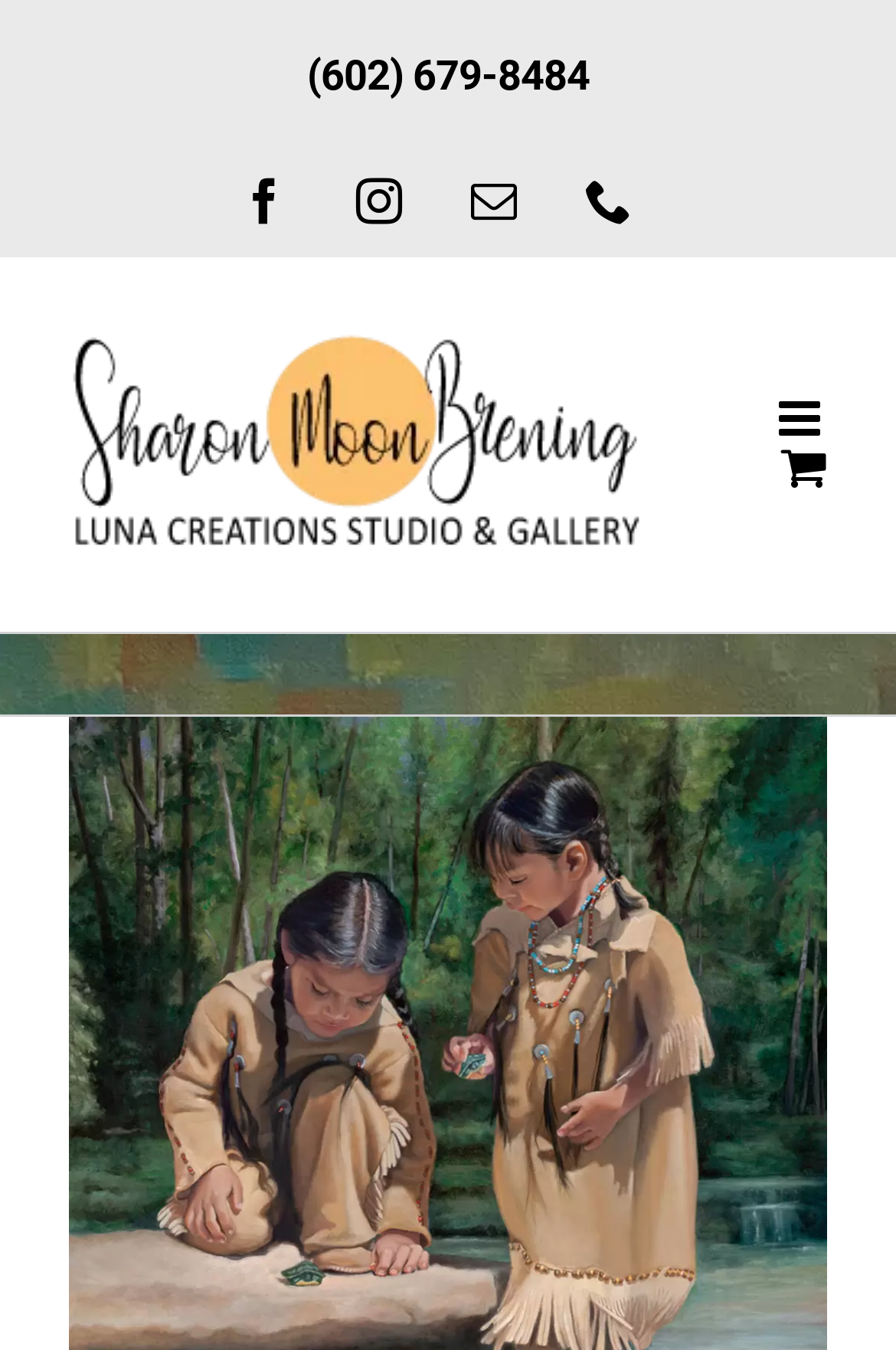Please reply to the following question with a single word or a short phrase:
What is the logo of the webpage?

Sharon Brening Logo